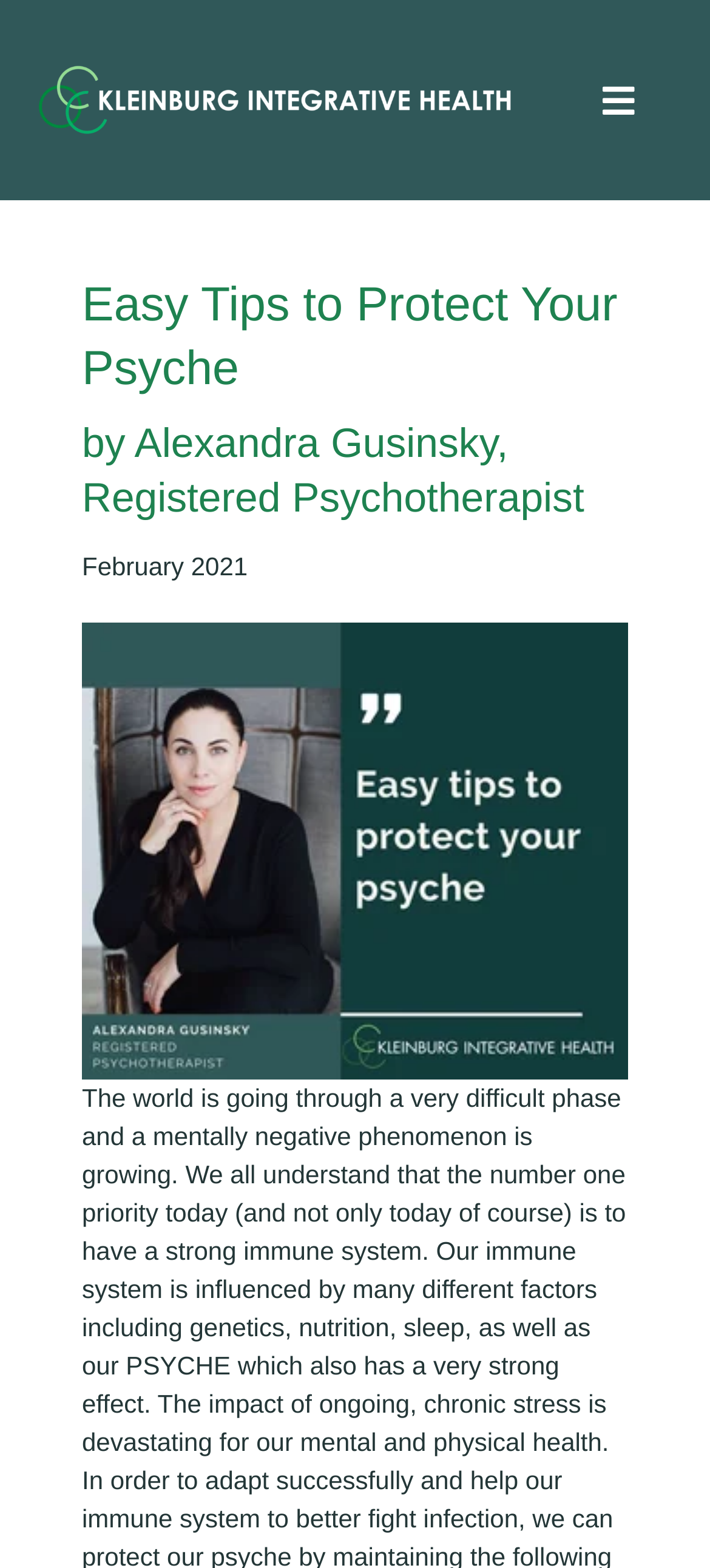Find the bounding box coordinates for the area that must be clicked to perform this action: "Go to top of the page".

[0.695, 0.685, 0.808, 0.736]